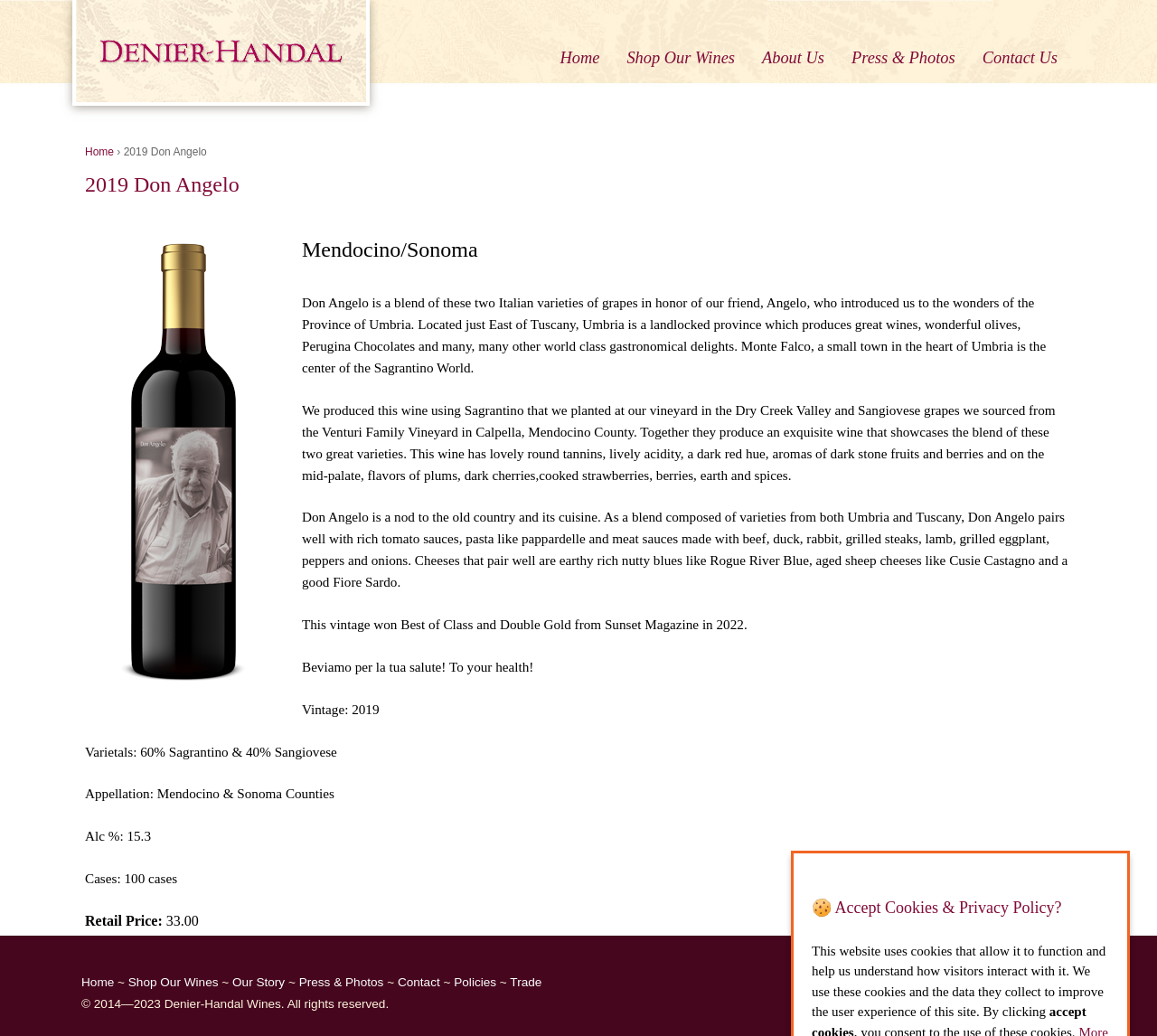Find the bounding box coordinates of the area that needs to be clicked in order to achieve the following instruction: "View terms and conditions". The coordinates should be specified as four float numbers between 0 and 1, i.e., [left, top, right, bottom].

None